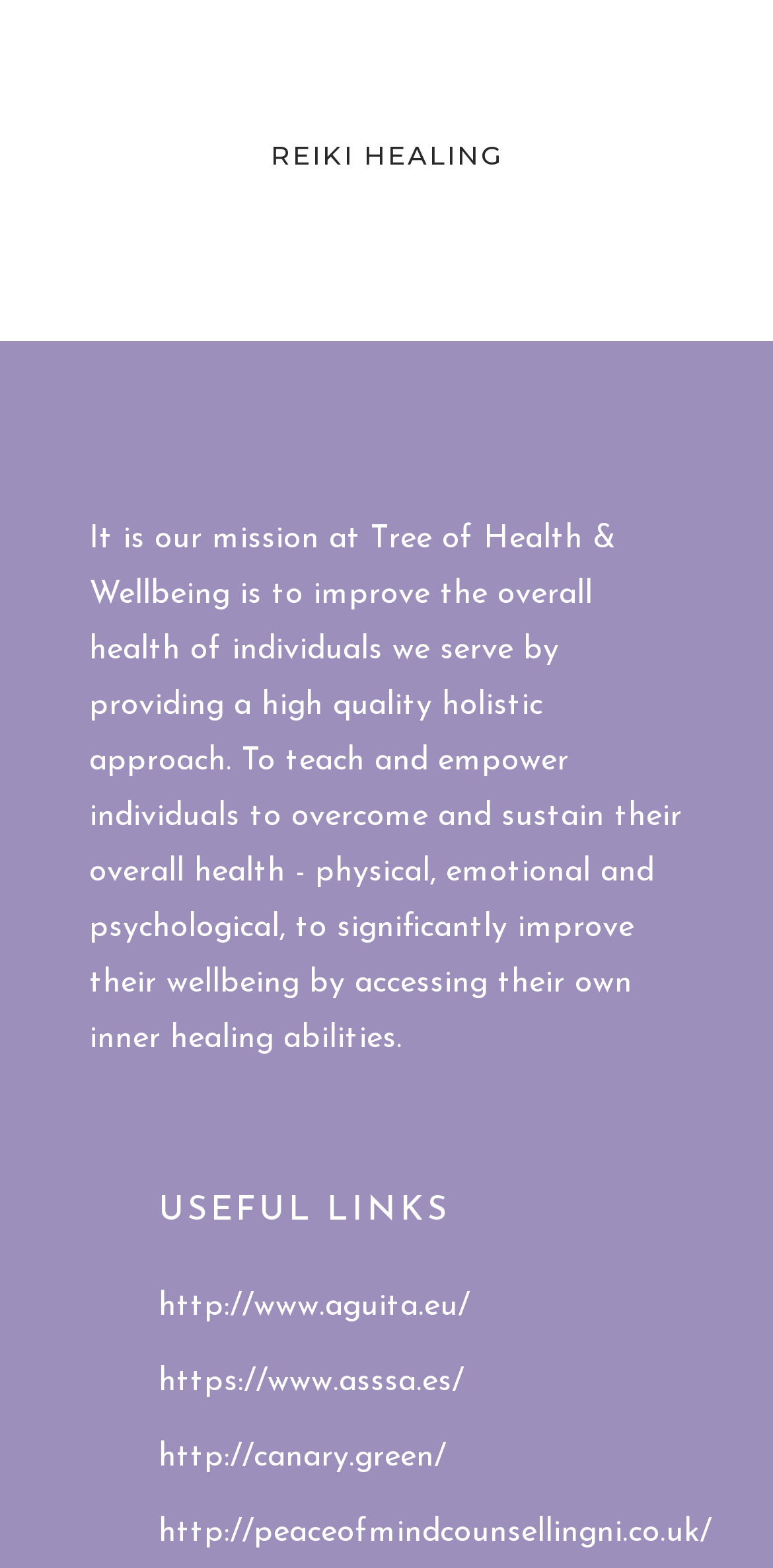Respond to the question below with a concise word or phrase:
What is the goal of empowering individuals?

Overcome and sustain health